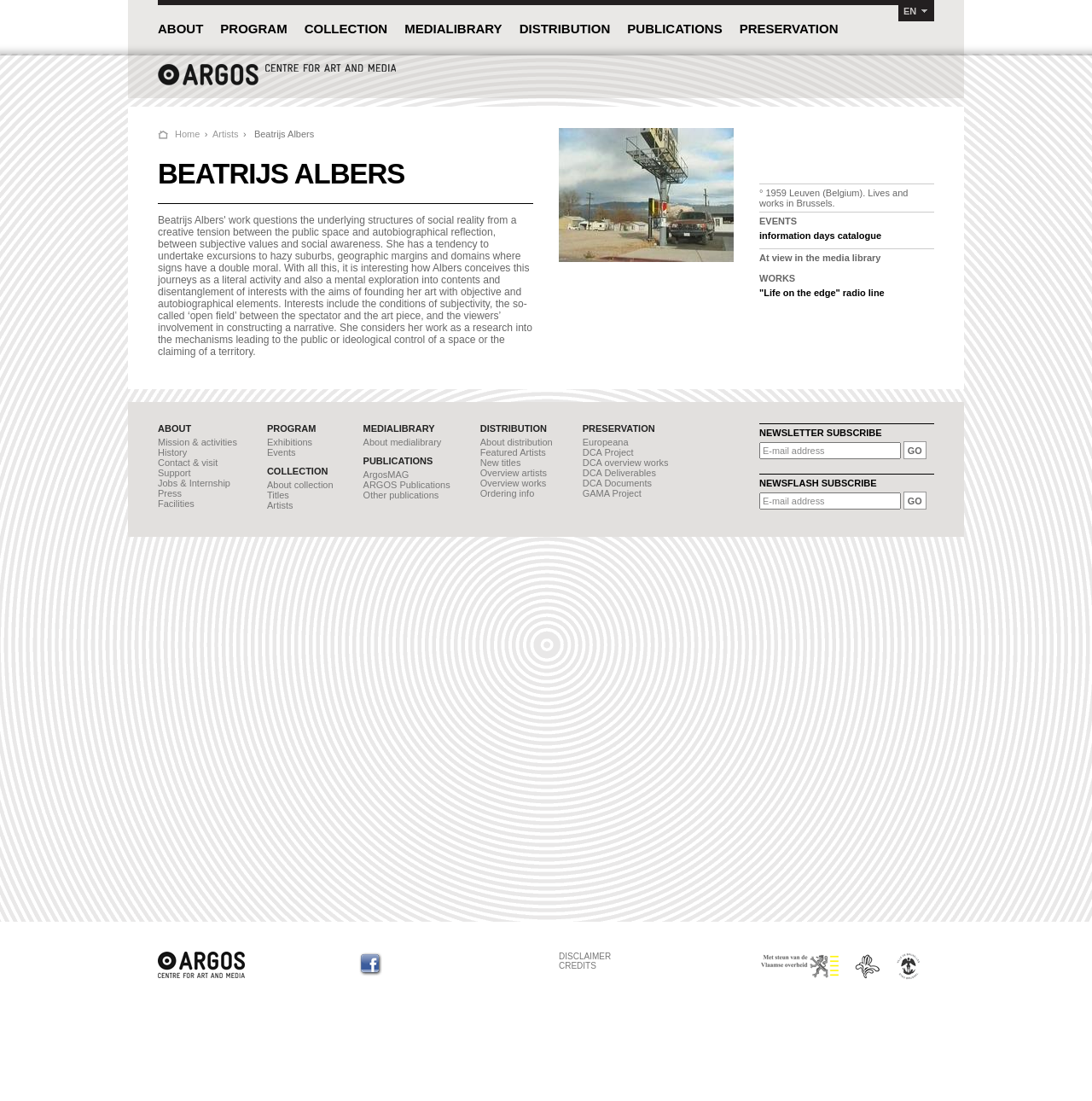What is the event mentioned on this page?
By examining the image, provide a one-word or phrase answer.

Information days catalogue